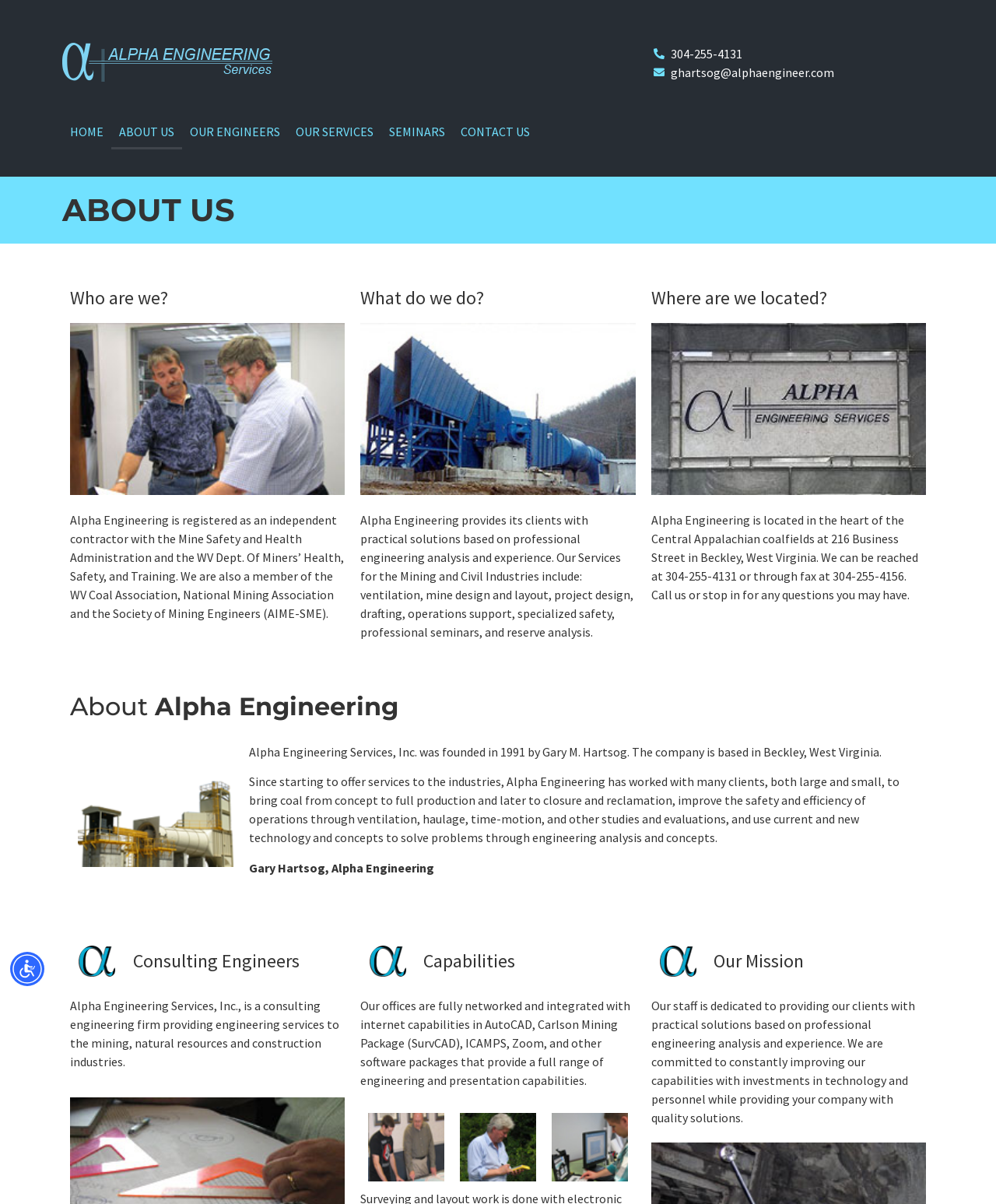What is the name of the founder of Alpha Engineering?
Answer the question using a single word or phrase, according to the image.

Gary M. Hartsog